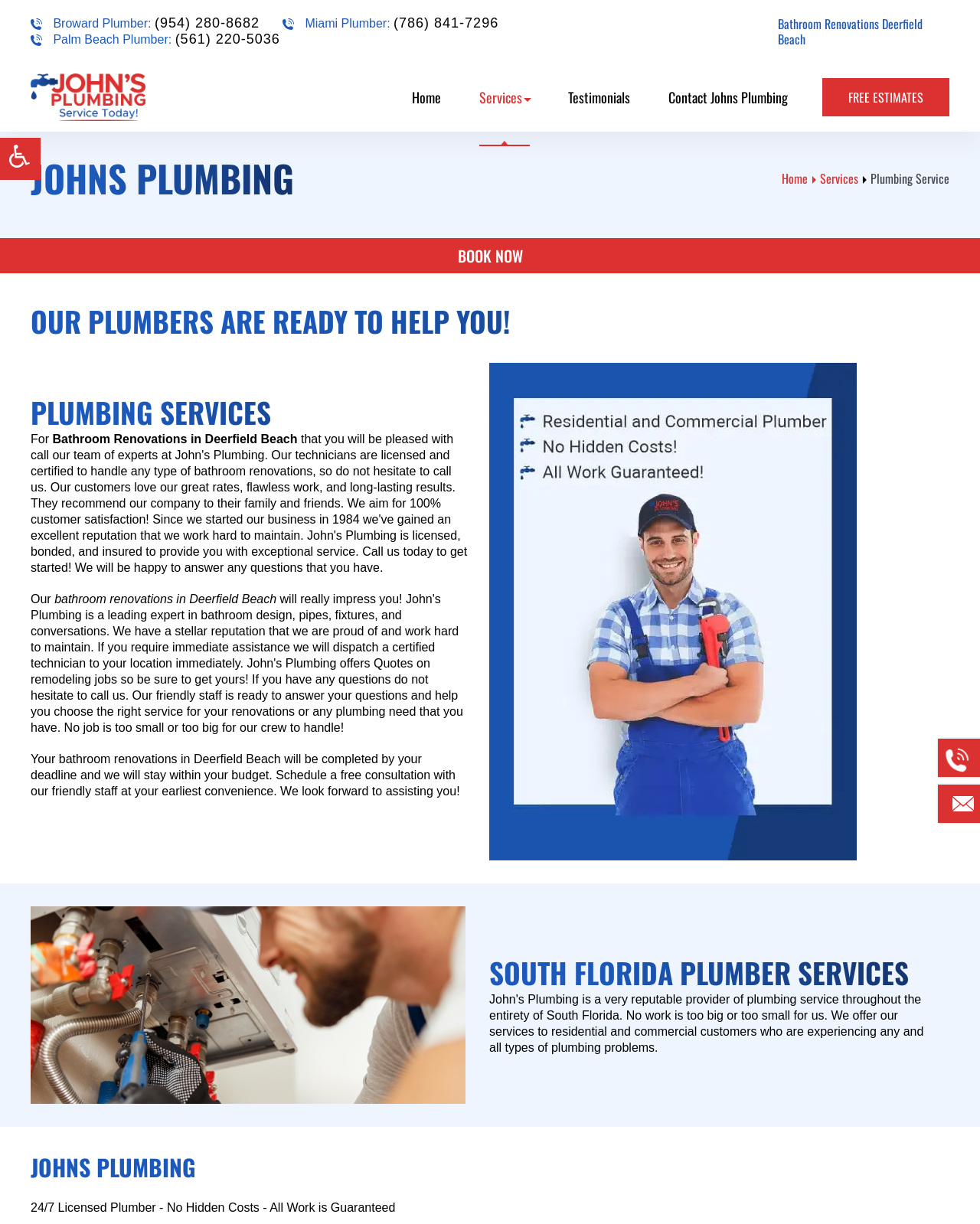What is the principal heading displayed on the webpage?

Bathroom Renovations Deerfield Beach